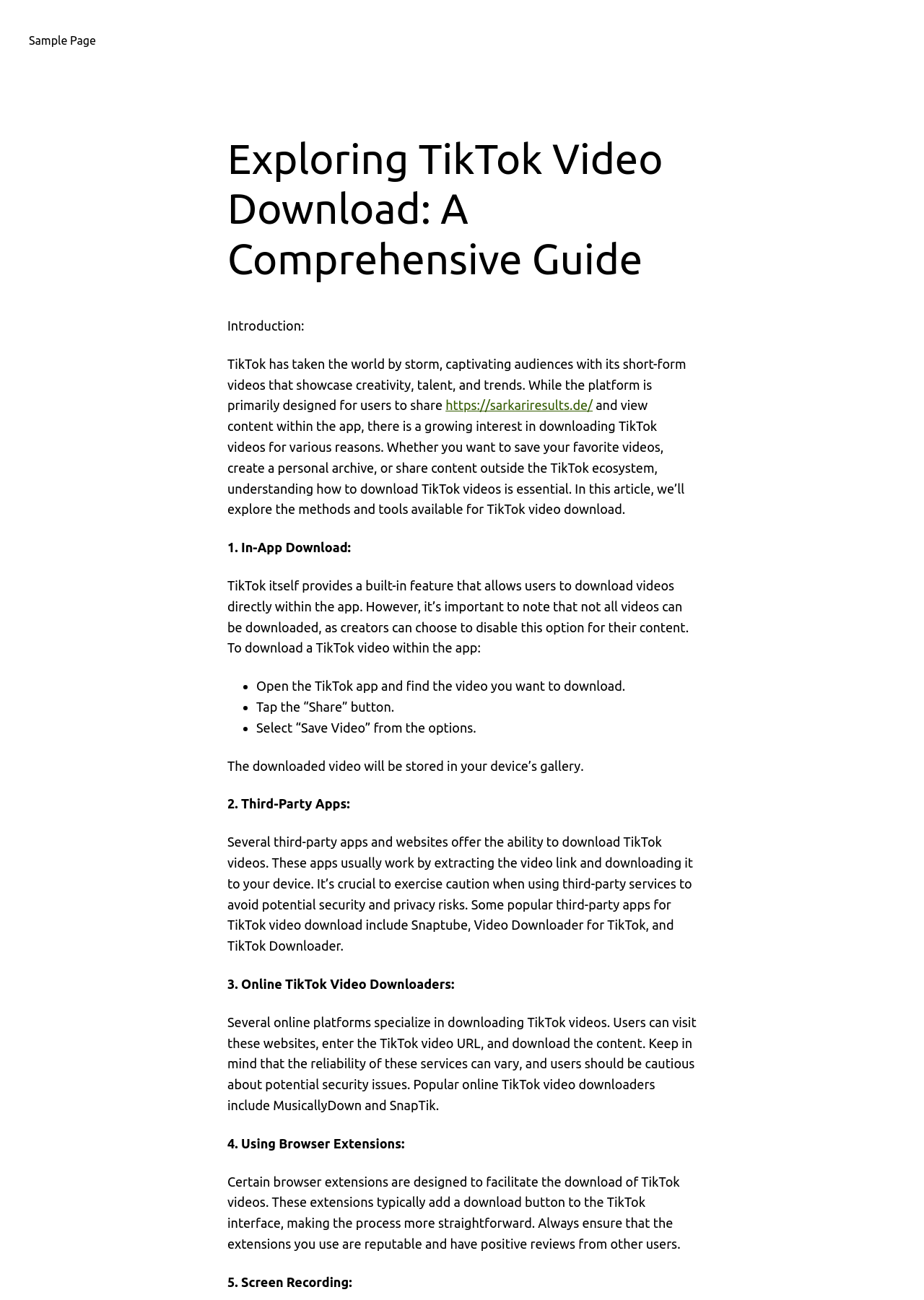What is the purpose of the 'Share' button in TikTok app?
Provide an in-depth answer to the question, covering all aspects.

According to the webpage, when you want to download a TikTok video within the app, you need to tap the 'Share' button, and then select 'Save Video' from the options.